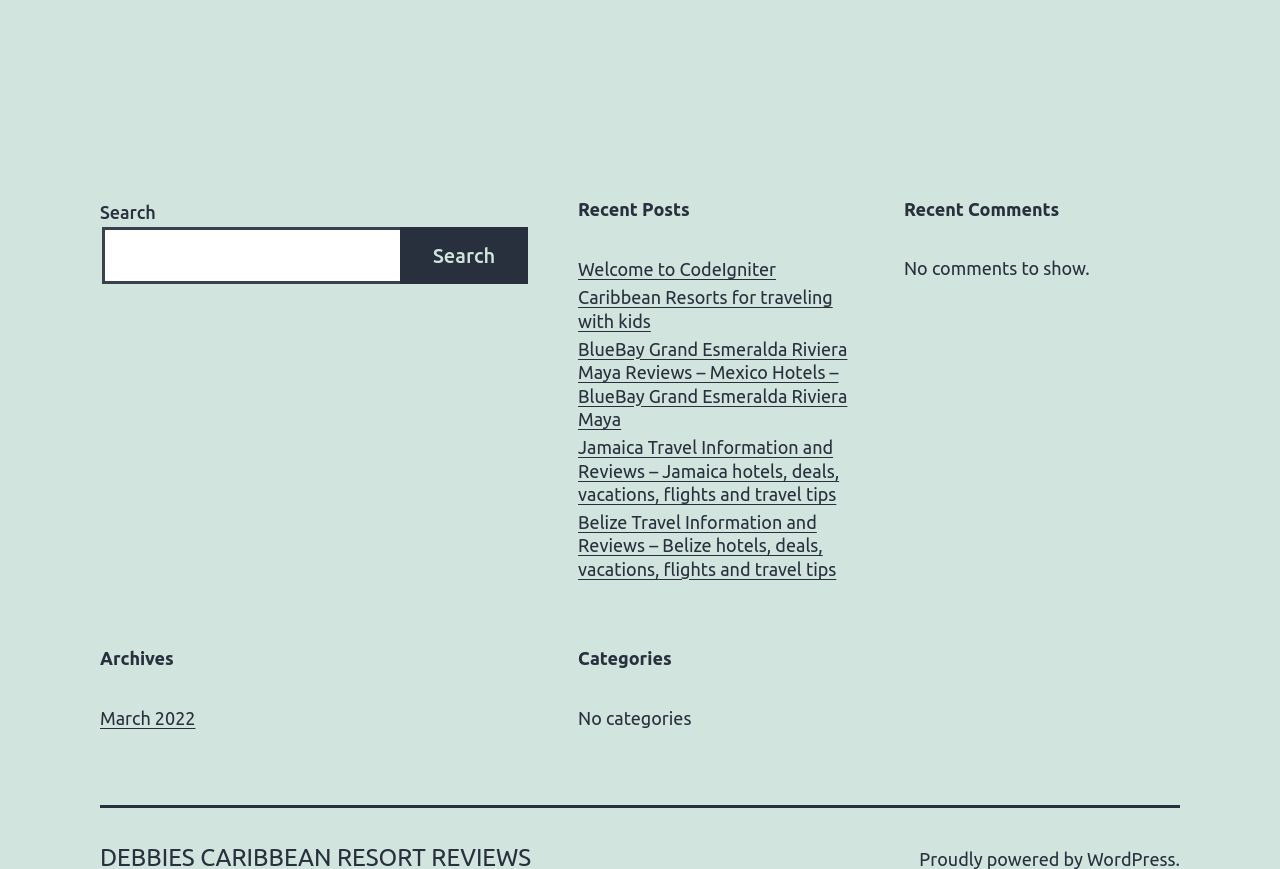Highlight the bounding box coordinates of the element that should be clicked to carry out the following instruction: "search for something". The coordinates must be given as four float numbers ranging from 0 to 1, i.e., [left, top, right, bottom].

[0.08, 0.262, 0.315, 0.327]